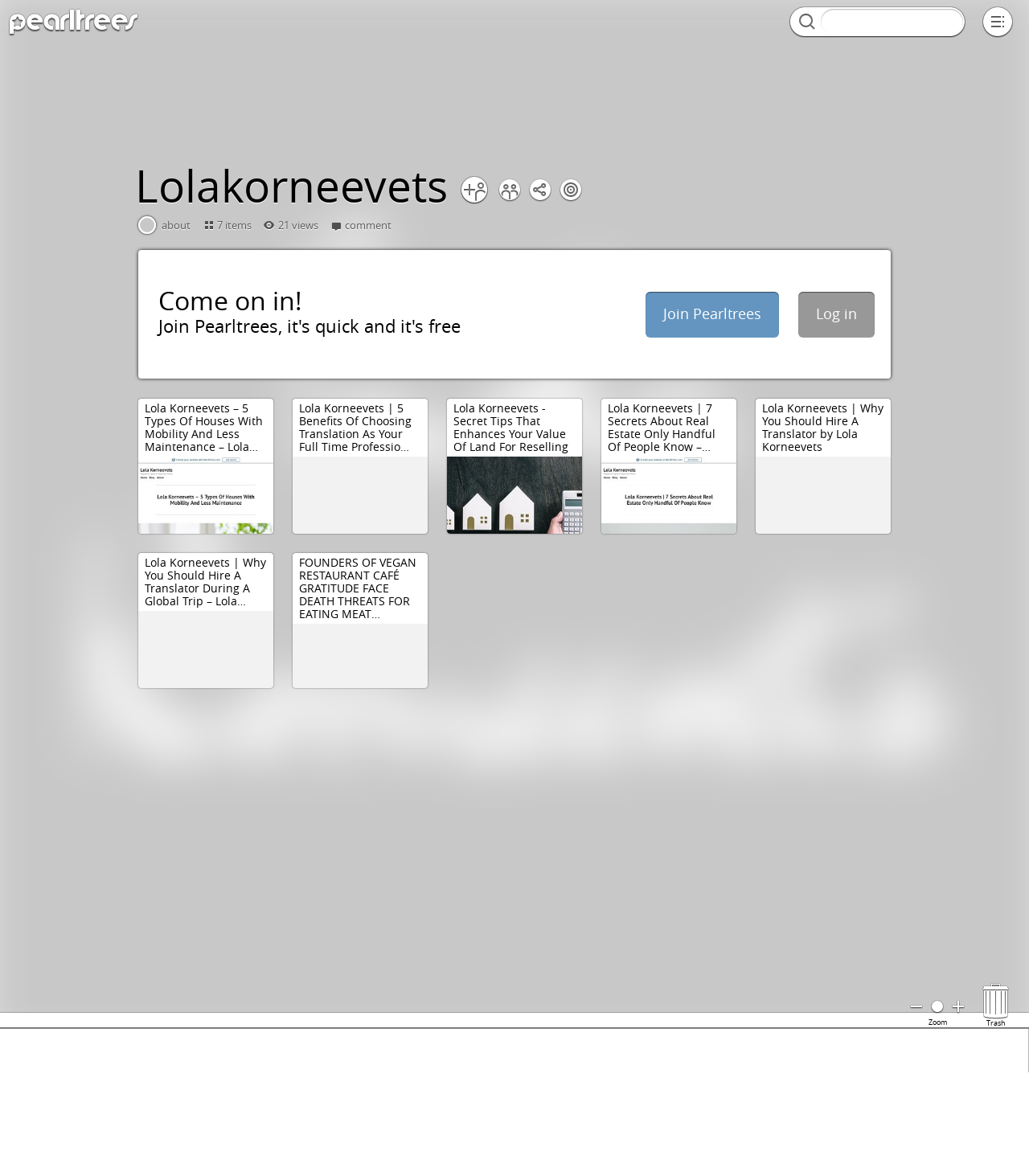What is the category of the post '2024 歐盟經濟議題'?
Refer to the image and give a detailed response to the question.

The post '2024 歐盟經濟議題' is listed under the 'Popular' category, as indicated by the 'Popular' label above it.